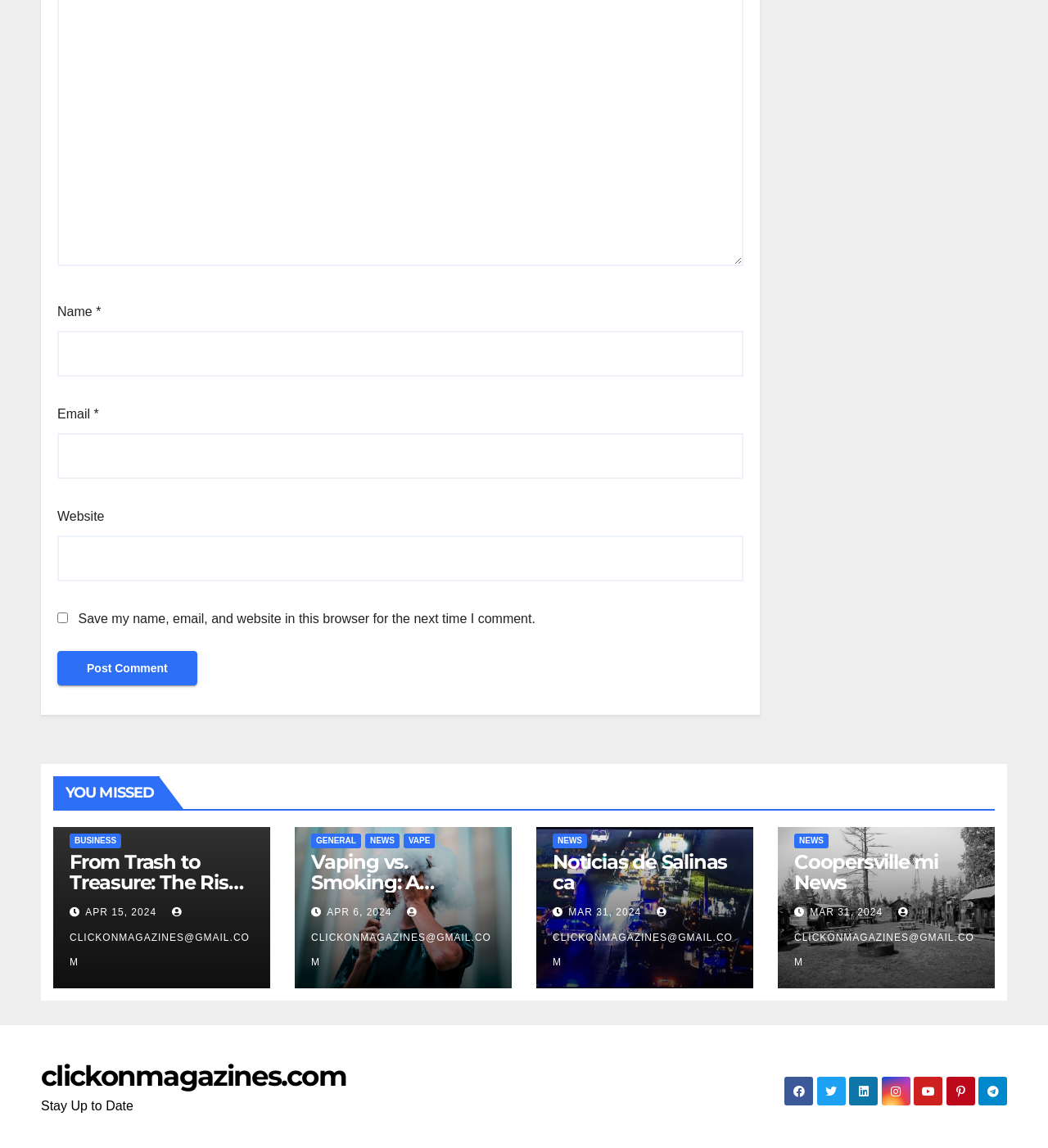Identify the bounding box coordinates for the element you need to click to achieve the following task: "Click the 'From Trash to Treasure: The Rise of Upcycled Bottle Bags' link". Provide the bounding box coordinates as four float numbers between 0 and 1, in the form [left, top, right, bottom].

[0.066, 0.74, 0.233, 0.815]